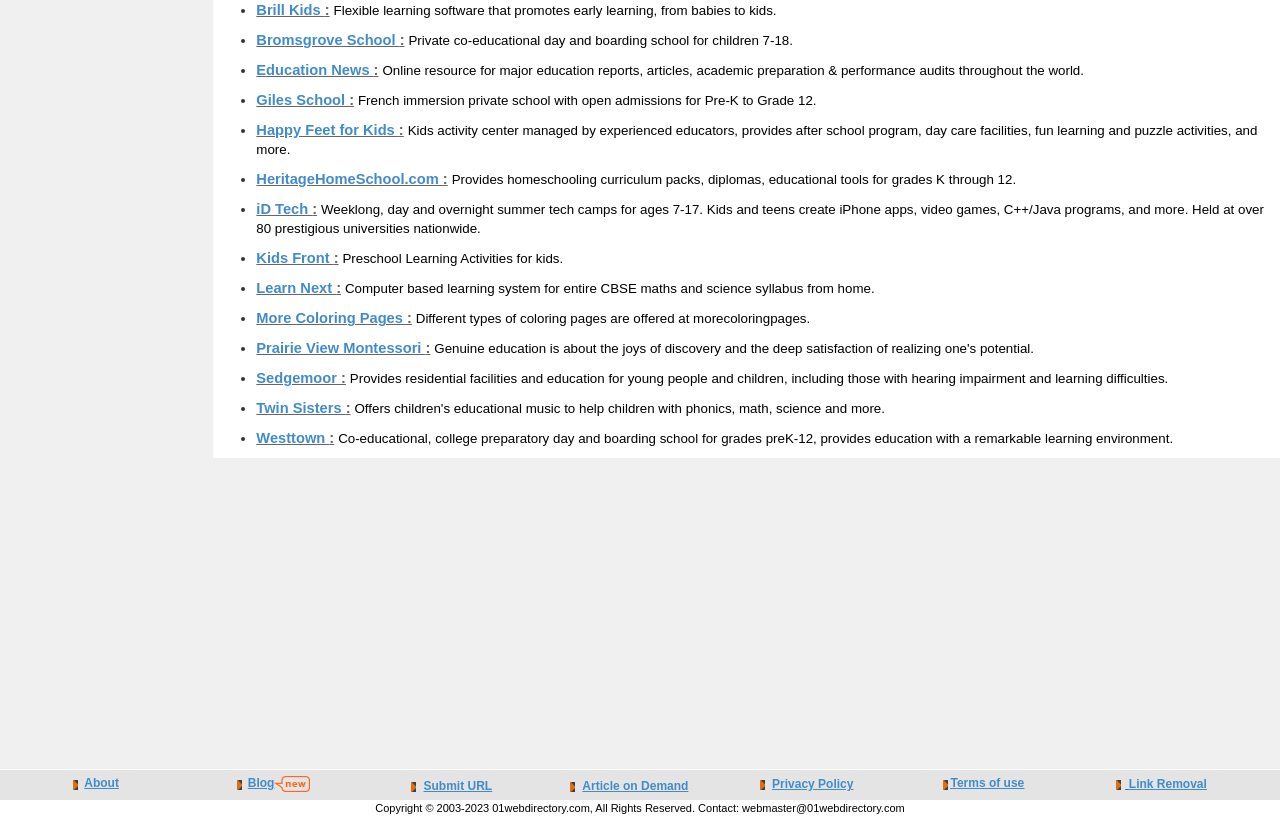Ascertain the bounding box coordinates for the UI element detailed here: "Happy Feet for Kids". The coordinates should be provided as [left, top, right, bottom] with each value being a float between 0 and 1.

[0.2, 0.15, 0.312, 0.169]